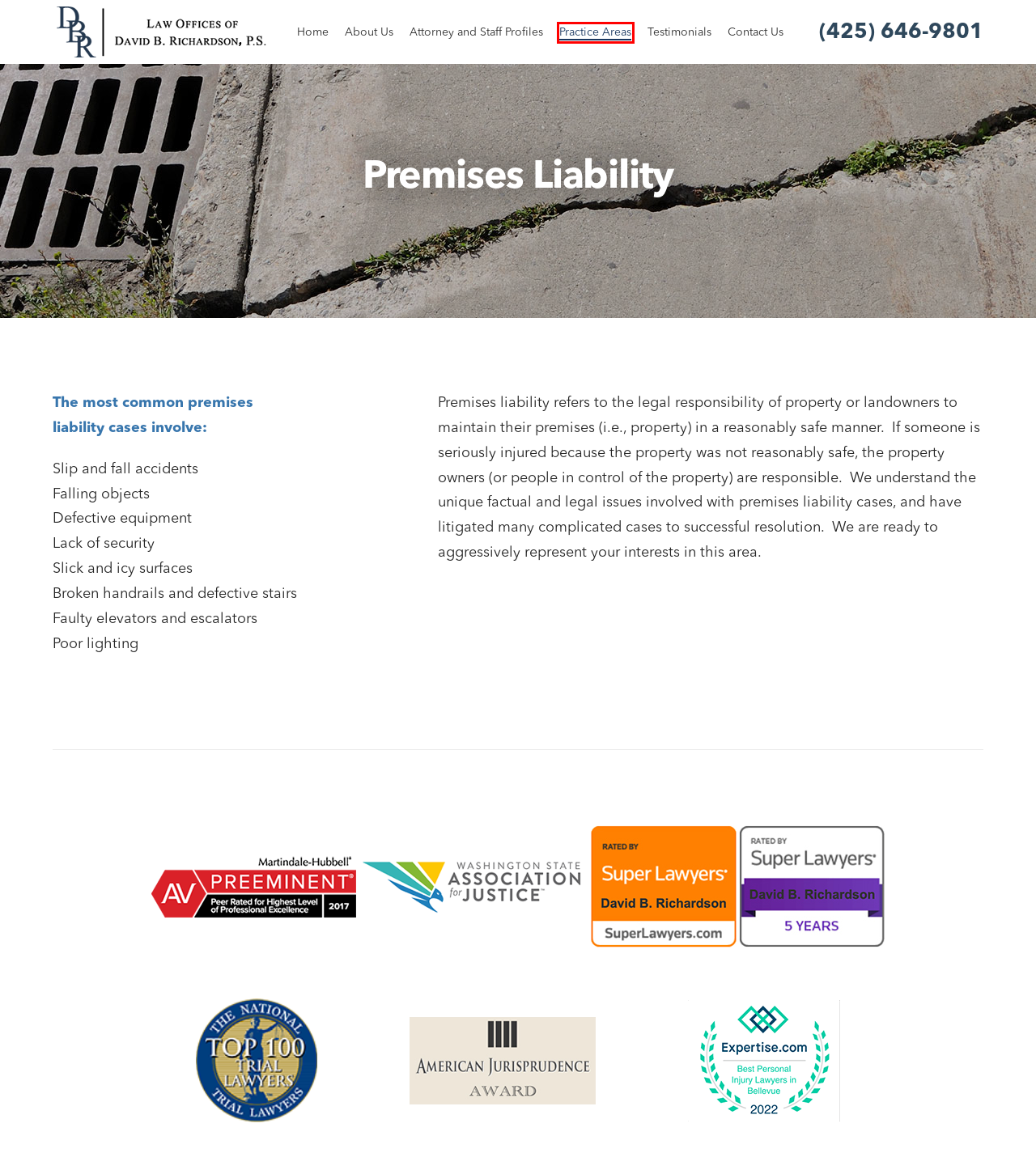You are presented with a screenshot of a webpage containing a red bounding box around an element. Determine which webpage description best describes the new webpage after clicking on the highlighted element. Here are the candidates:
A. Testimonials | Law Offices of David B. Richardson, P.S.
B. 20 Best Bellevue Personal Injury Lawyers | Expertise.com
C. Contact Information | Law Offices of David B. Richardson, P.S.
D. Attorneys Archive | Law Offices of David B. Richardson, P.S.
E. Top Rated Seattle, WA Personal Injury Attorney | David Richardson | Super Lawyers
F. About | The Law Offices of David B. Richardson, P.S.
G. Practice Areas | The Law Offices of David B. Richardson, P.S.
H. The Law Offices of David B. Richardson, P.S. | Bellevue, WA Injury Lawyers

G